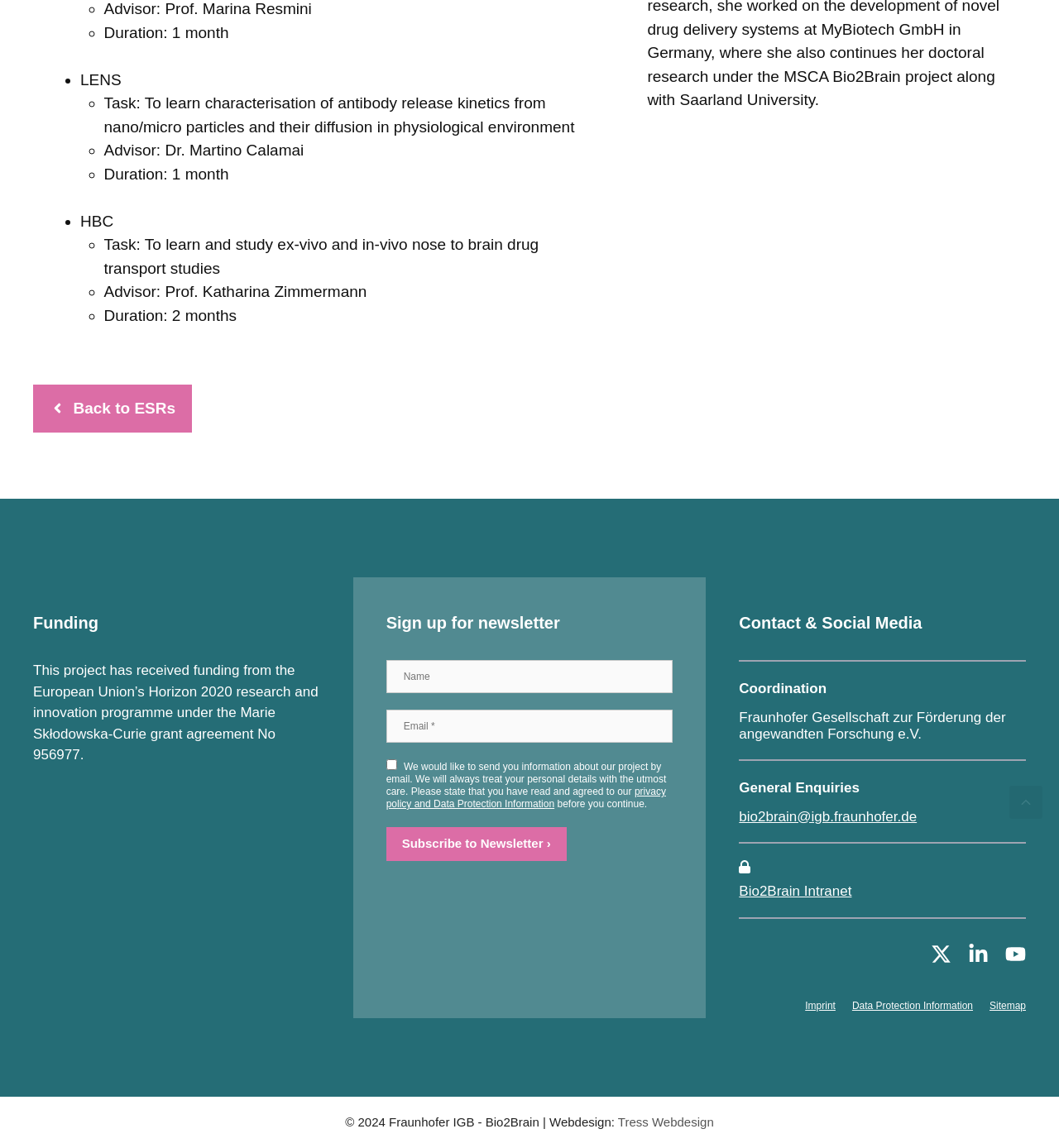Extract the bounding box of the UI element described as: "title="externer Link: https://www.youtube.com/channel/UCxS7qqM8qdJ4IeTc25K4asgYoutube"".

[0.949, 0.829, 0.969, 0.843]